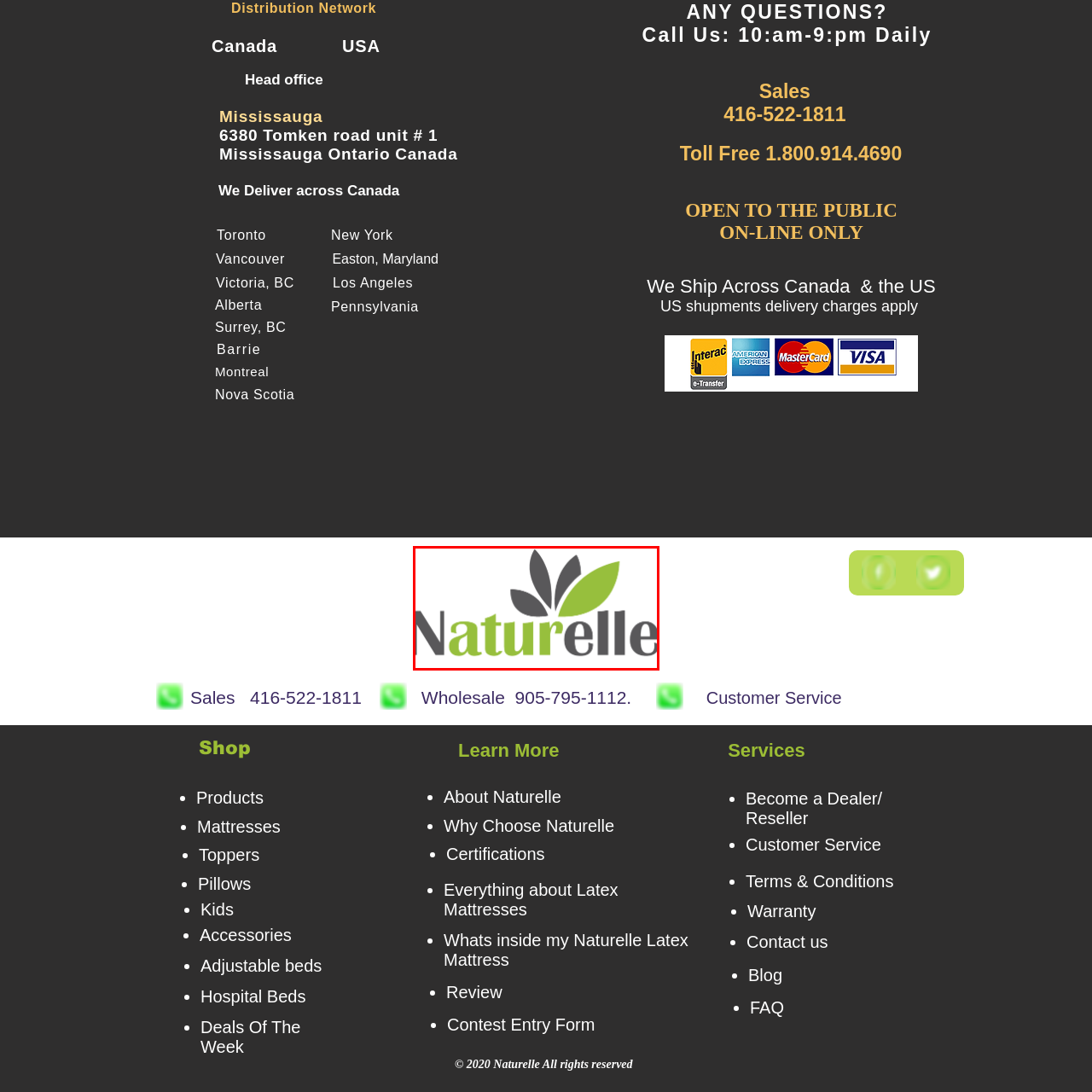What do the stylized leaves convey?
Observe the image inside the red bounding box and answer the question using only one word or a short phrase.

Growth and organic aesthetic